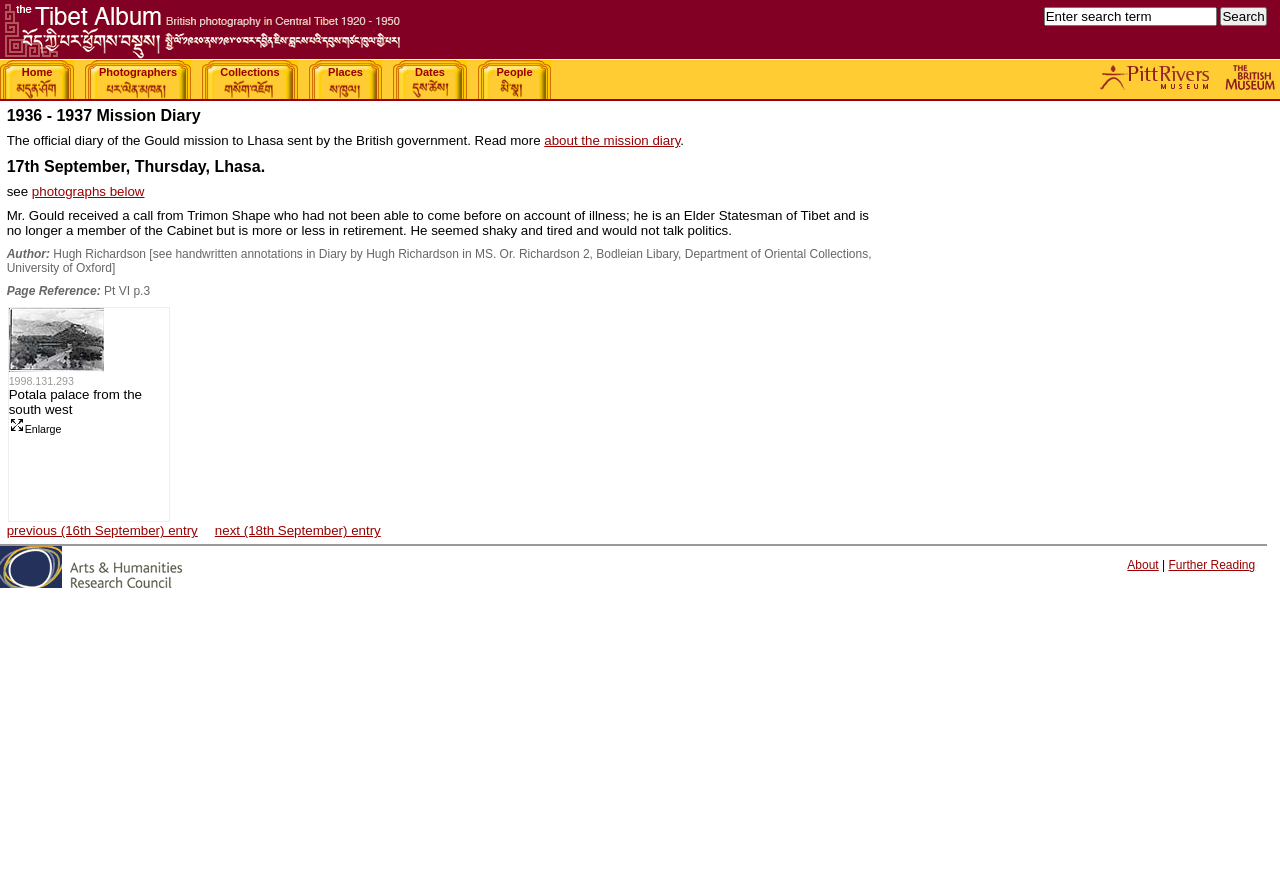What is the date of the previous entry?
Give a detailed and exhaustive answer to the question.

The answer can be found in the link element 'previous (16th September) entry' which provides a link to the previous entry in the diary.